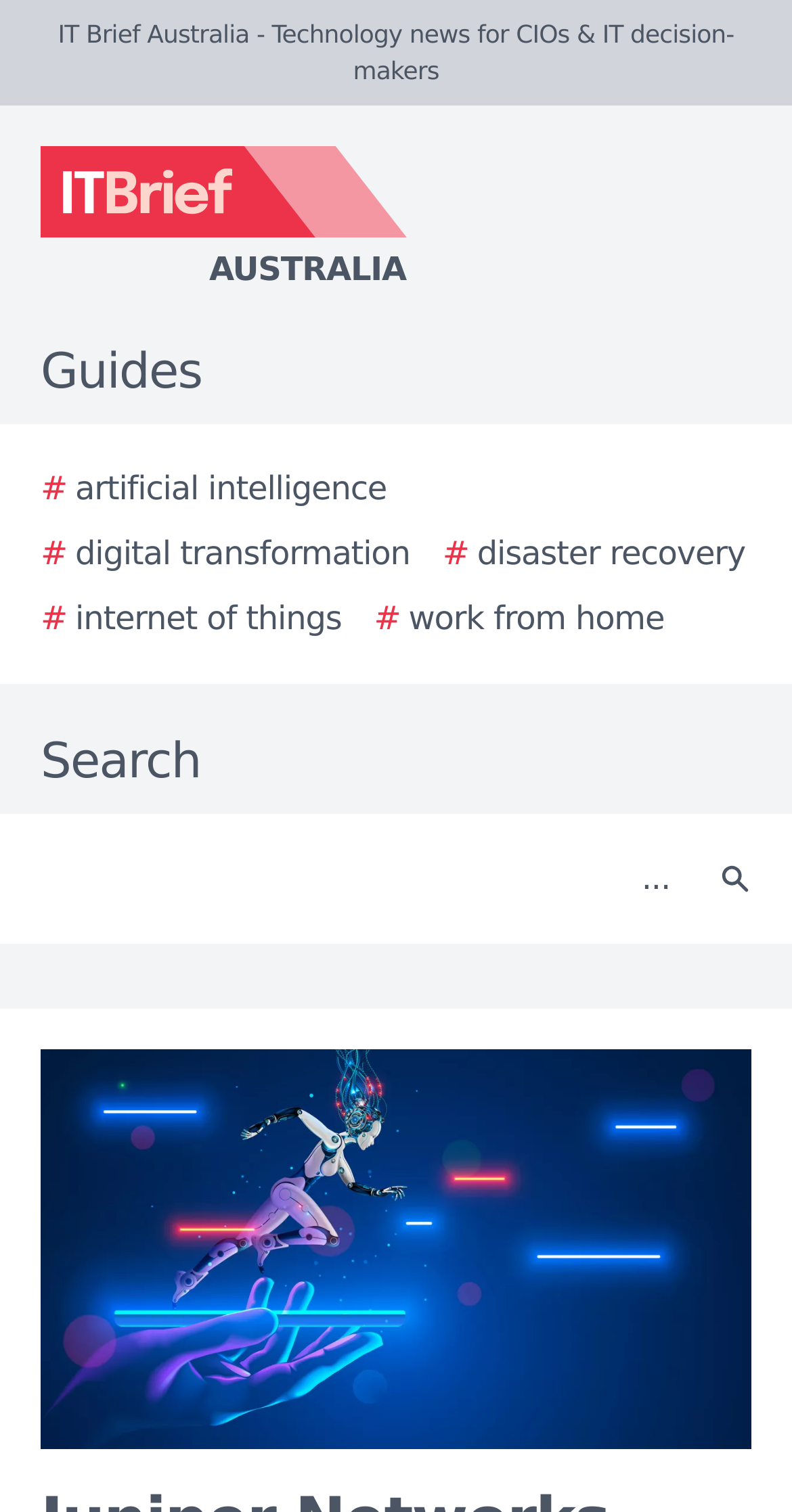Explain the features and main sections of the webpage comprehensively.

The webpage appears to be a news article or blog post from IT Brief Australia, a technology news website for CIOs and IT decision-makers. At the top of the page, there is a logo of IT Brief Australia, accompanied by the website's name in text. Below the logo, there is a menu with several links to guides and topics, including artificial intelligence, digital transformation, disaster recovery, internet of things, and work from home.

To the right of the menu, there is a search bar with a text box and a search button. The search button has a small icon. Above the search bar, there is a header that reads "Guides". 

The main content of the webpage is an article with a title "Juniper Networks named Leader in 2022 Gartner Magic Quadrant", which is focused on the achievement of Juniper Networks in the Gartner Magic Quadrant. The article is accompanied by an image, which appears to be a story image.